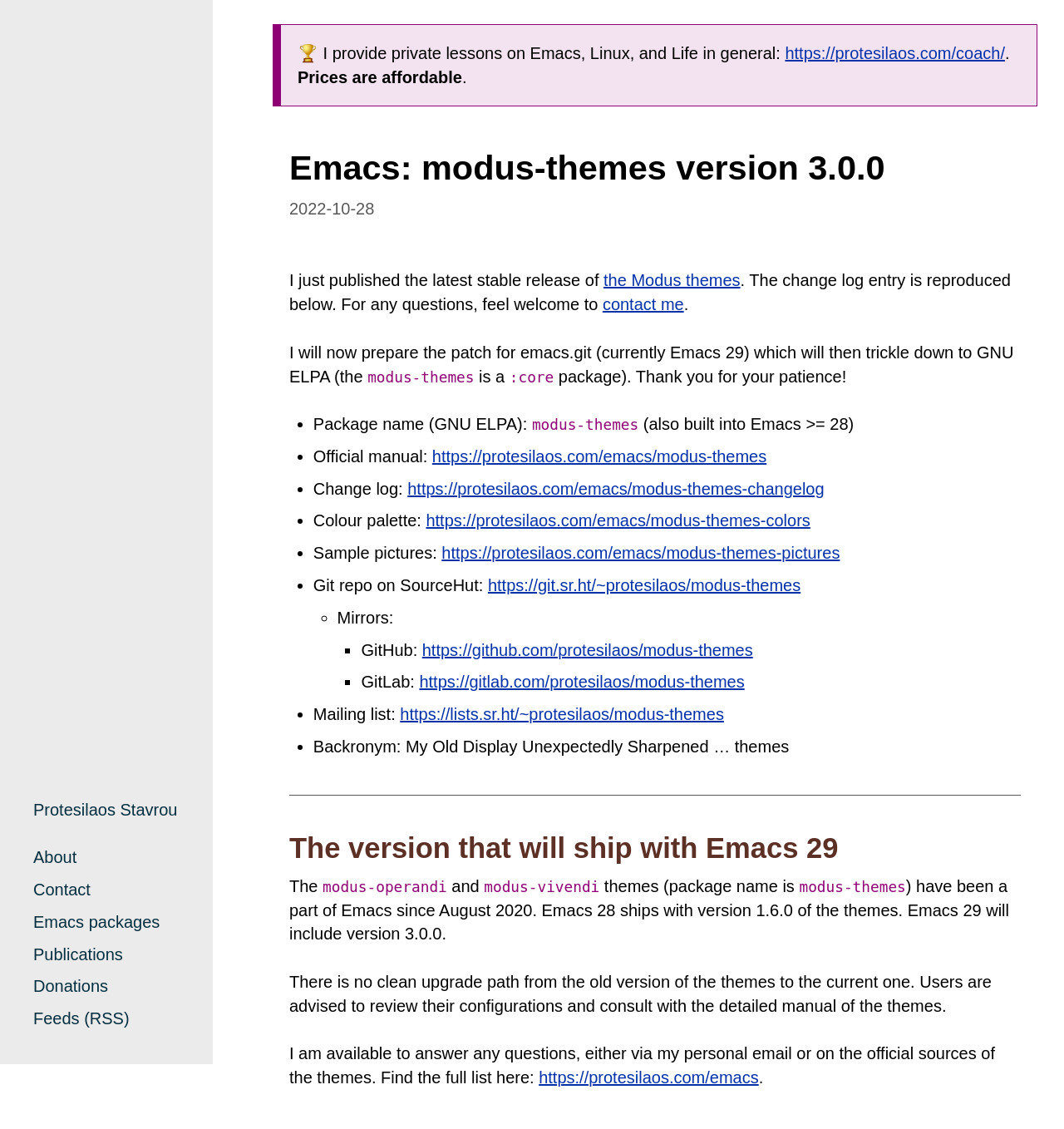Determine the bounding box coordinates for the UI element matching this description: "https://protesilaos.com/coach/".

[0.738, 0.039, 0.945, 0.055]